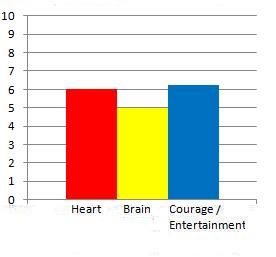What is the title of the film being analyzed?
Look at the screenshot and give a one-word or phrase answer.

Littlerock